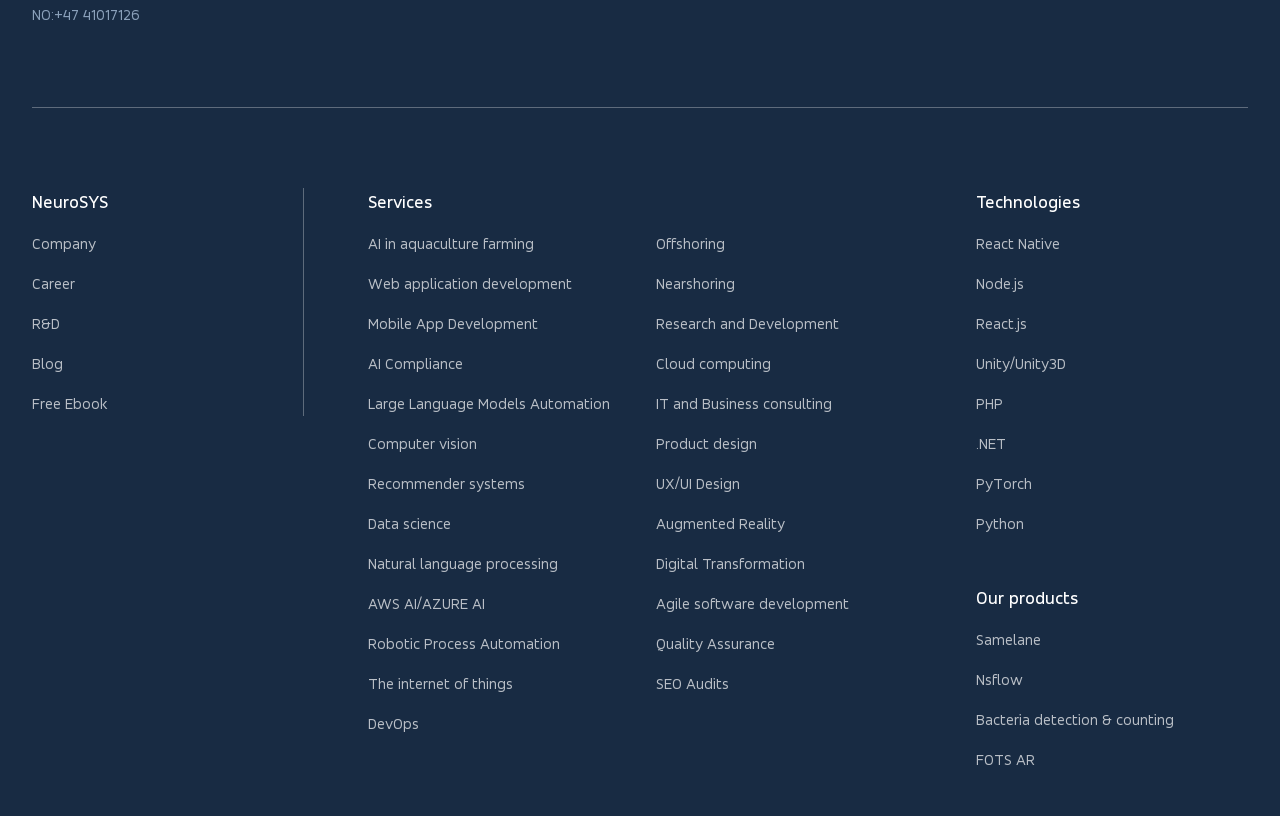Respond with a single word or phrase:
What technologies does the company use?

React, Node.js, React.js, etc.